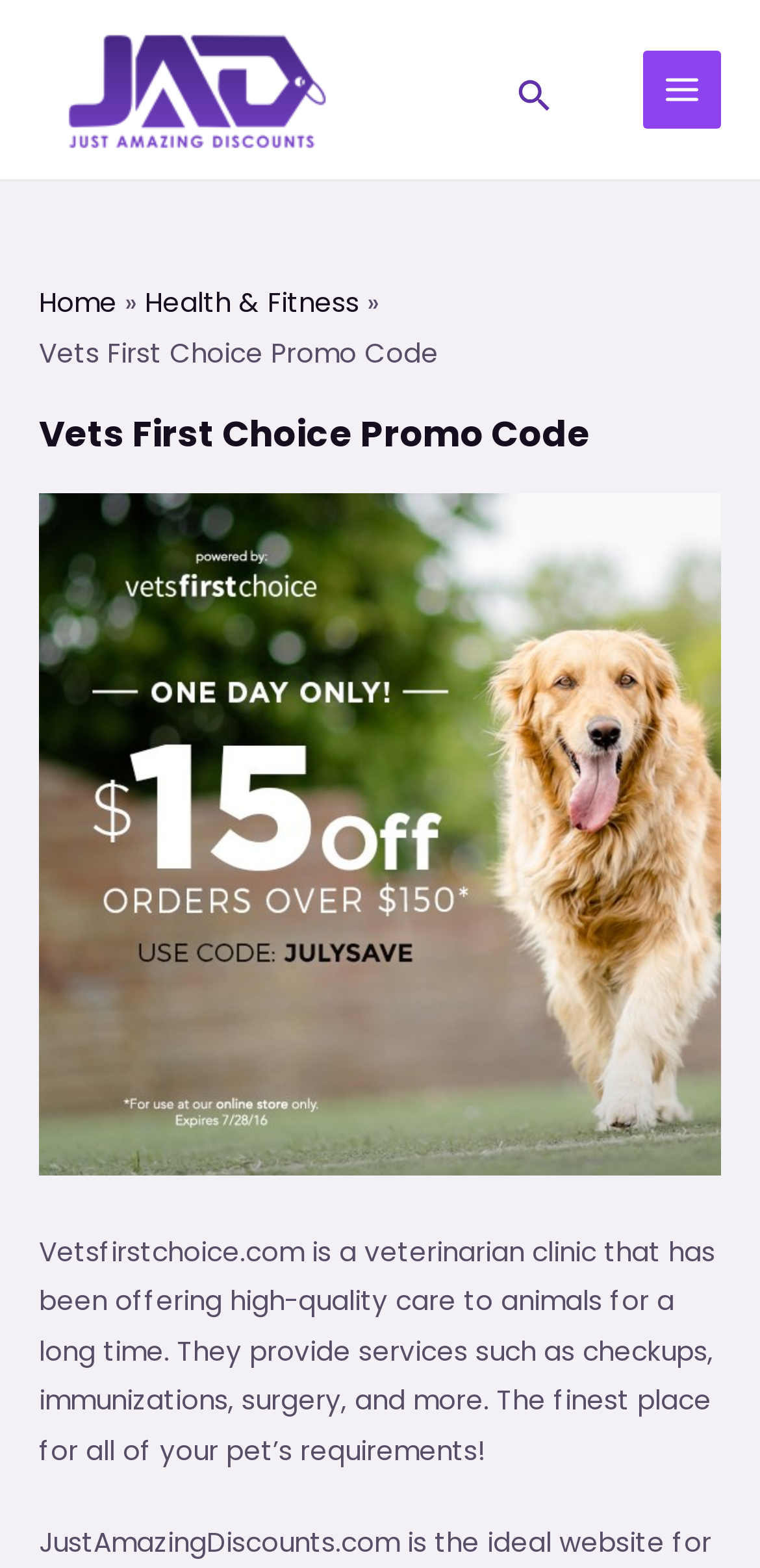Extract the main heading from the webpage content.

Vets First Choice Promo Code